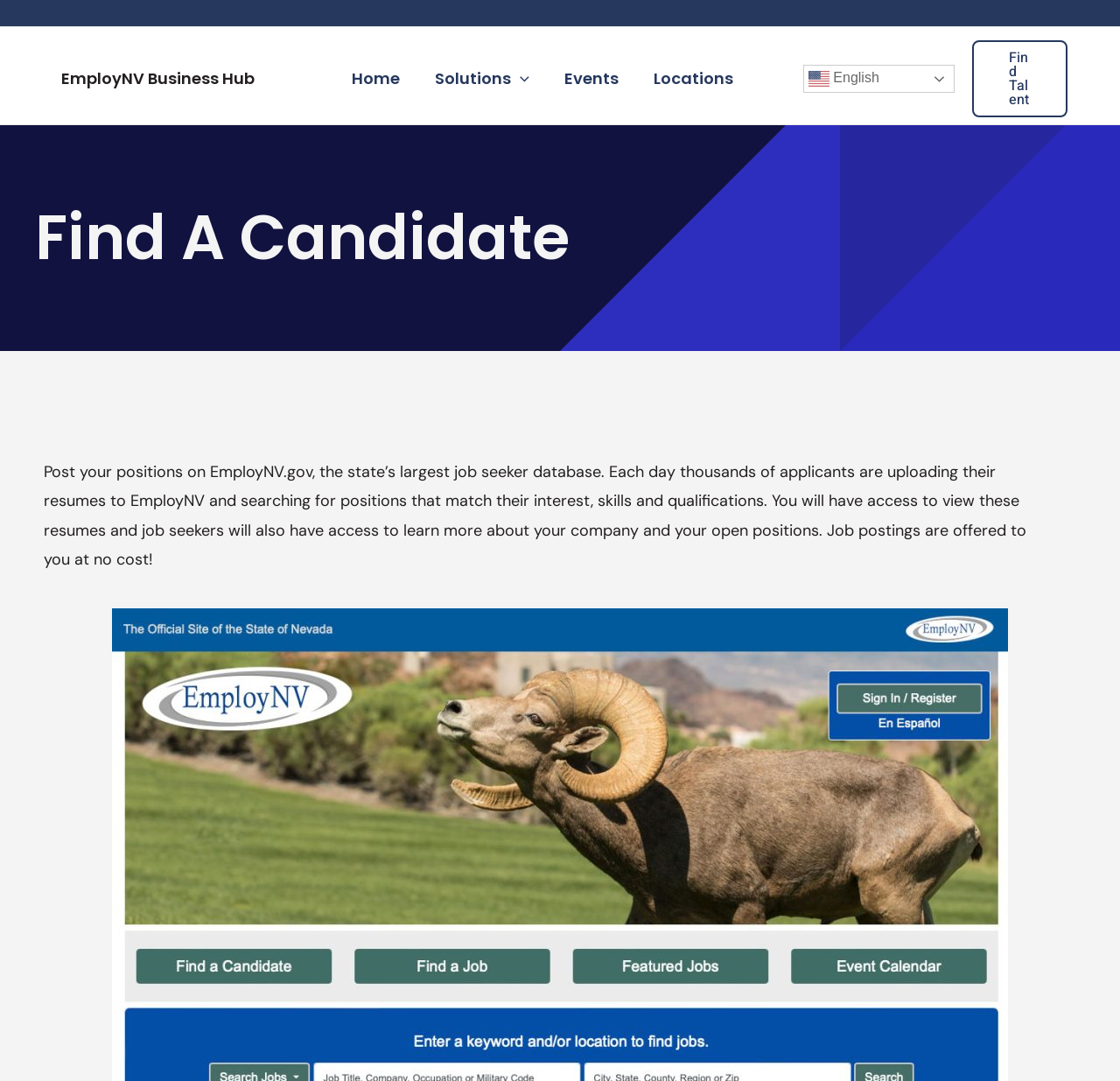Generate a thorough explanation of the webpage's elements.

The webpage is titled "Find A Candidate - EmployNV Business Hub" and has a prominent header section at the top, which includes a heading "EmployNV Business Hub" and a navigation menu with links to "Home", "Solutions Menu Toggle", "Events", and "Locations". The navigation menu is situated on the left side of the header section.

To the right of the navigation menu, there is a complementary section with a link to switch the language to English, accompanied by a small flag icon. Below the header section, there is a large heading "Find A Candidate" that spans almost the entire width of the page.

The main content of the page is a paragraph of text that explains the benefits of posting job positions on EmployNV.gov, a state-run job seeker database. The text is positioned below the heading "Find A Candidate" and occupies a significant portion of the page. It describes how employers can access resumes of job seekers and how job seekers can learn more about companies and their open positions.

There is also a prominent call-to-action link "Find Talent" located at the top-right corner of the page, above the main content. Additionally, there are two complementary sections, one at the top-left corner and another at the top-right corner, which contain widgets with unknown content.